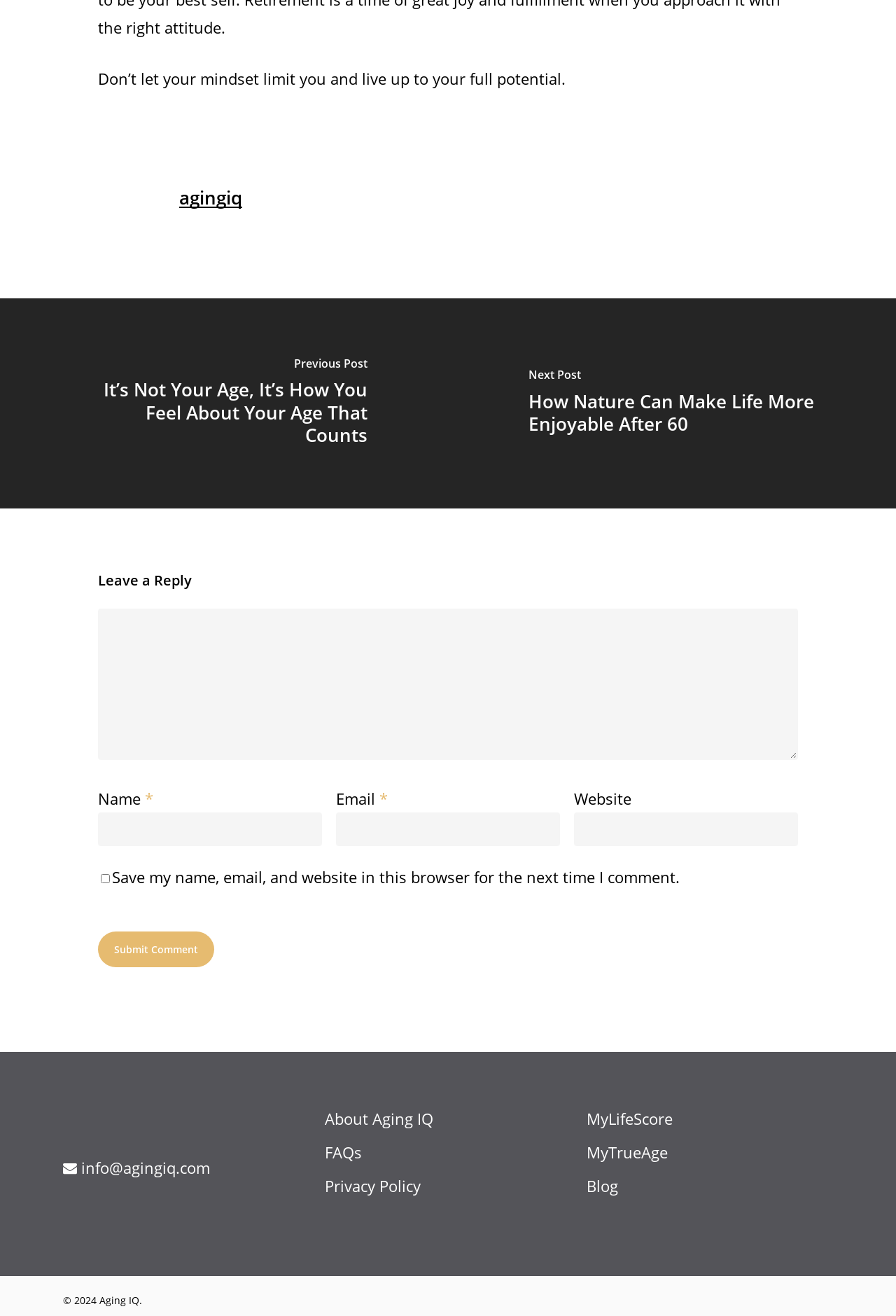Determine the bounding box coordinates of the clickable region to execute the instruction: "Enter your name in the 'Name' field". The coordinates should be four float numbers between 0 and 1, denoted as [left, top, right, bottom].

[0.109, 0.617, 0.359, 0.643]